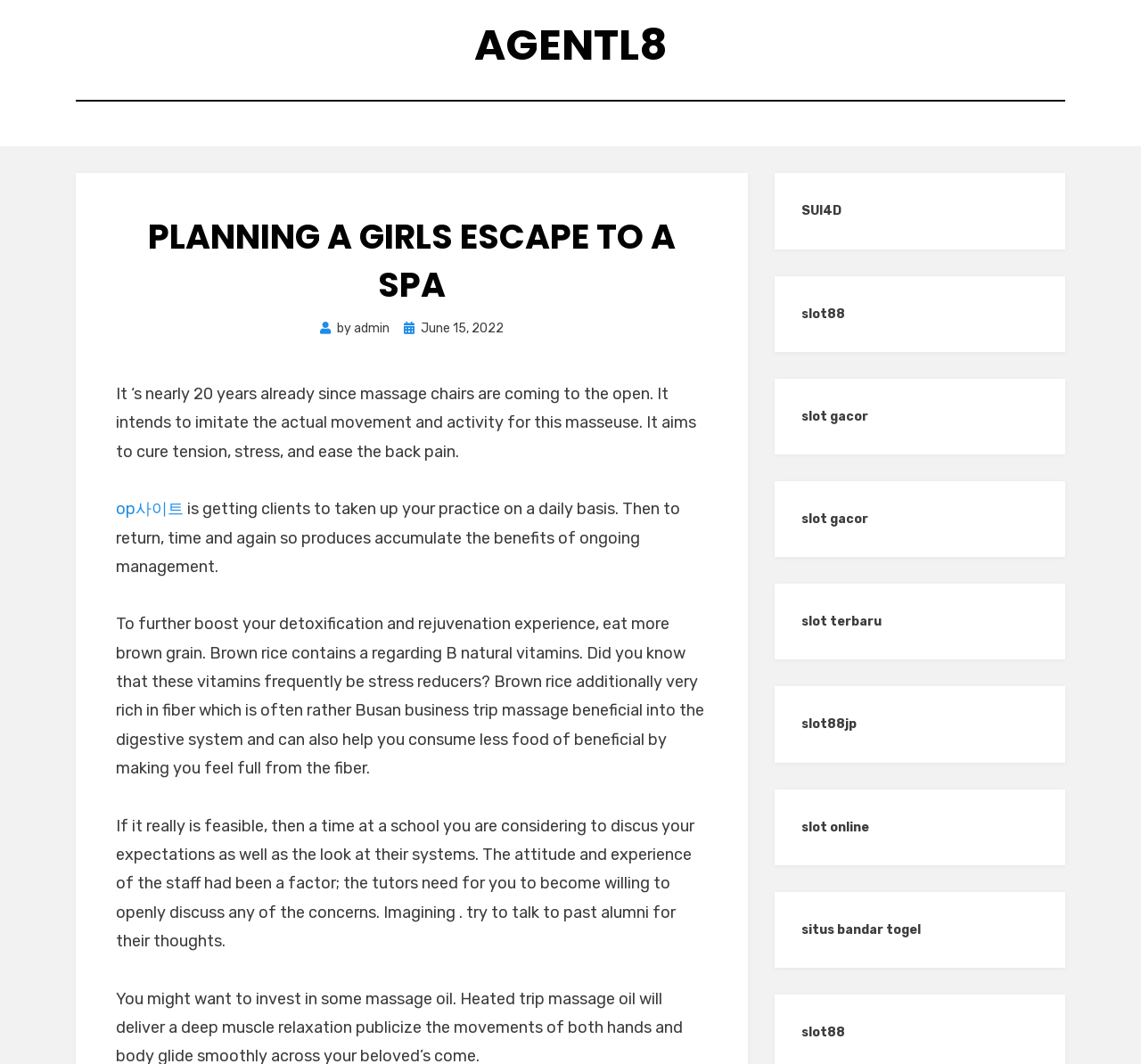Please determine the heading text of this webpage.

PLANNING A GIRLS ESCAPE TO A SPA